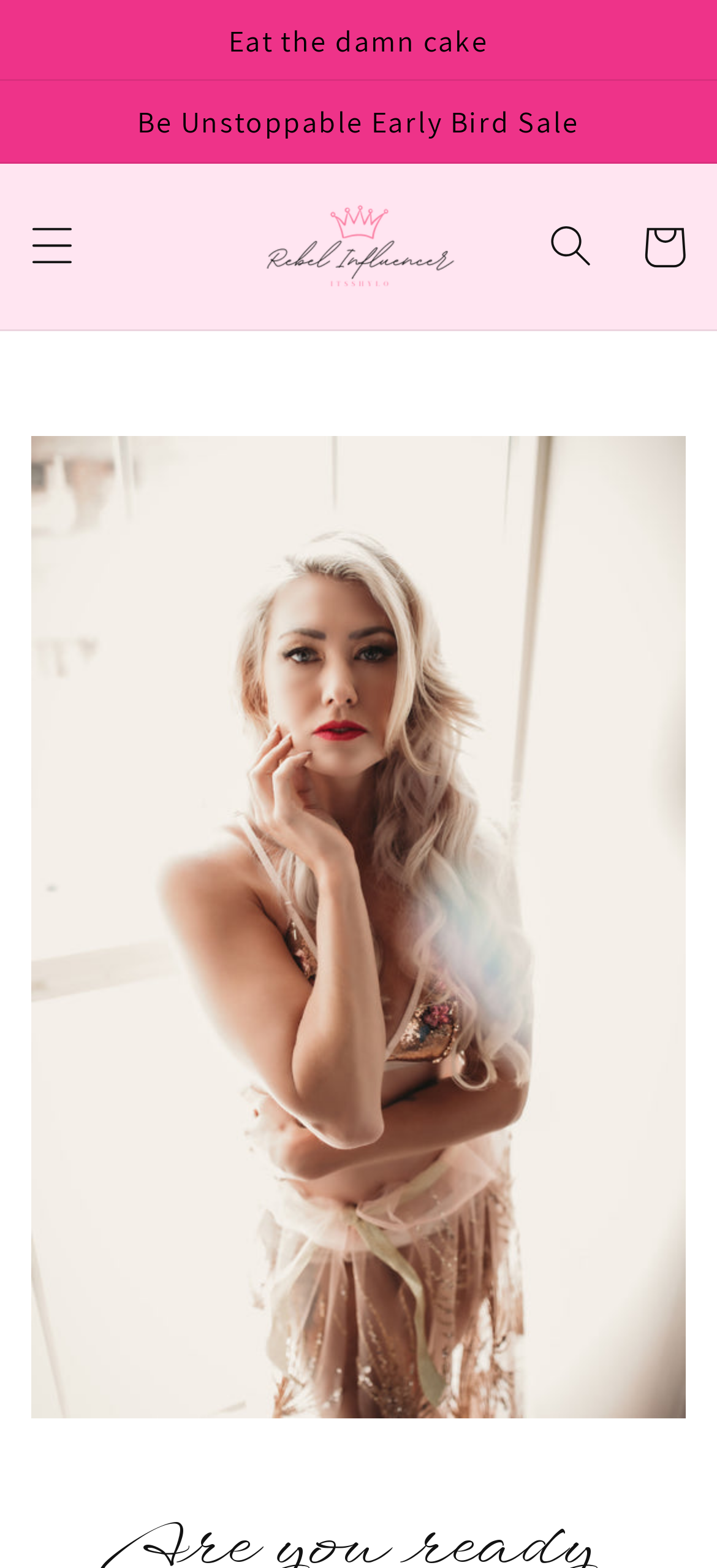Generate a thorough description of the webpage.

The webpage is about Shylo Bijold, a fighter, comeback queen, and boss, as indicated by the meta description. At the top of the page, there are two announcement regions, one below the other, taking up the full width of the page. The first region contains the text "Eat the damn cake" in a relatively small font, while the second region has a slightly larger font and displays the text "Be Unstoppable Early Bird Sale".

To the left of the page, there is a menu button labeled "Menu" that, when expanded, controls a menu drawer. Below the announcement regions, there is a link to "Rebel Influencer" accompanied by an image with the same name. The link and image are positioned side by side, taking up about half of the page's width.

On the right side of the page, there is a search button that, when clicked, opens a dialog. Next to the search button, there is a link to "Cart". Both the search button and the "Cart" link are aligned to the right edge of the page. Overall, the webpage has a simple layout with a focus on the announcement regions and the links to "Rebel Influencer" and "Cart".